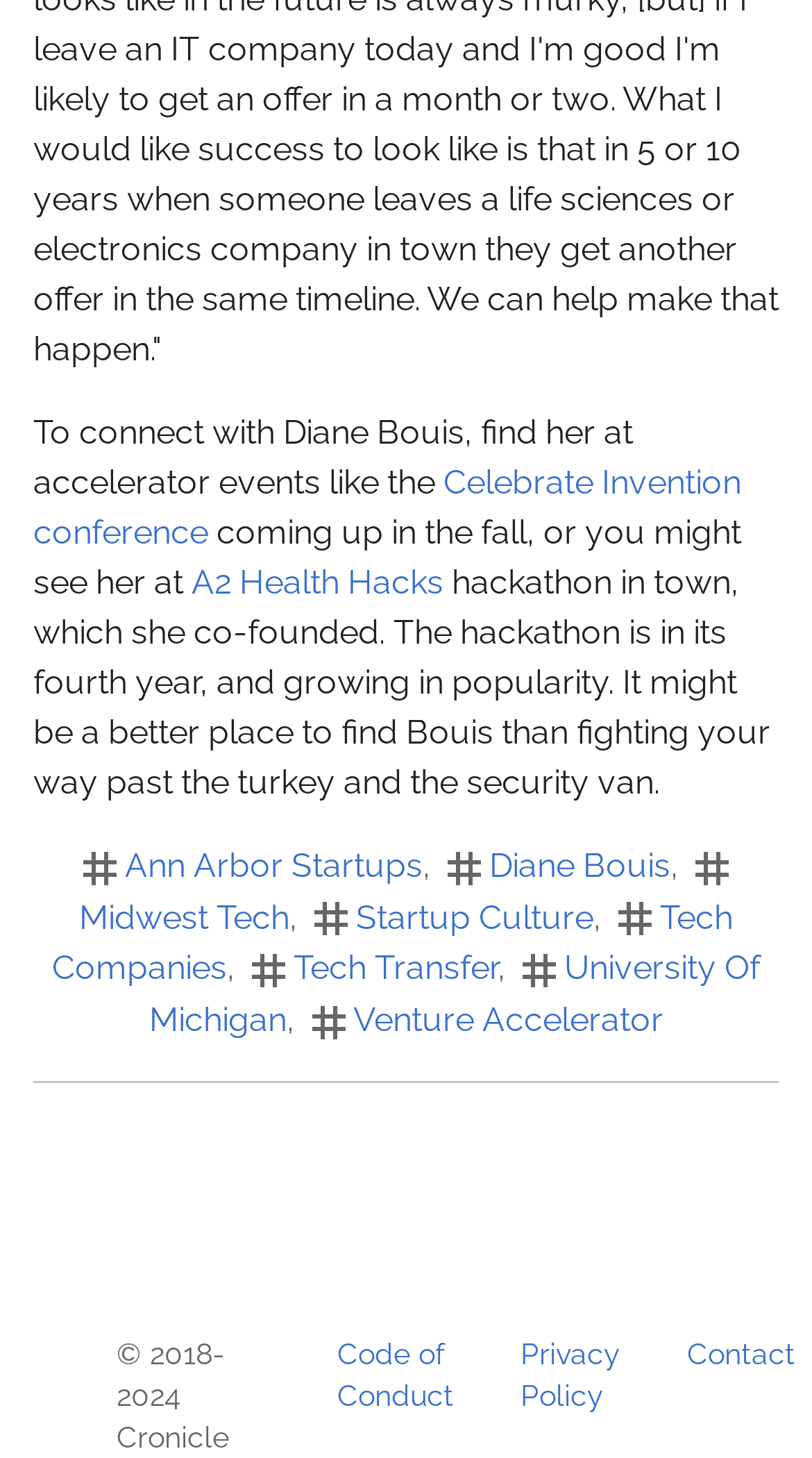Can you find the bounding box coordinates for the element to click on to achieve the instruction: "view the Code of Conduct"?

[0.415, 0.917, 0.559, 0.969]